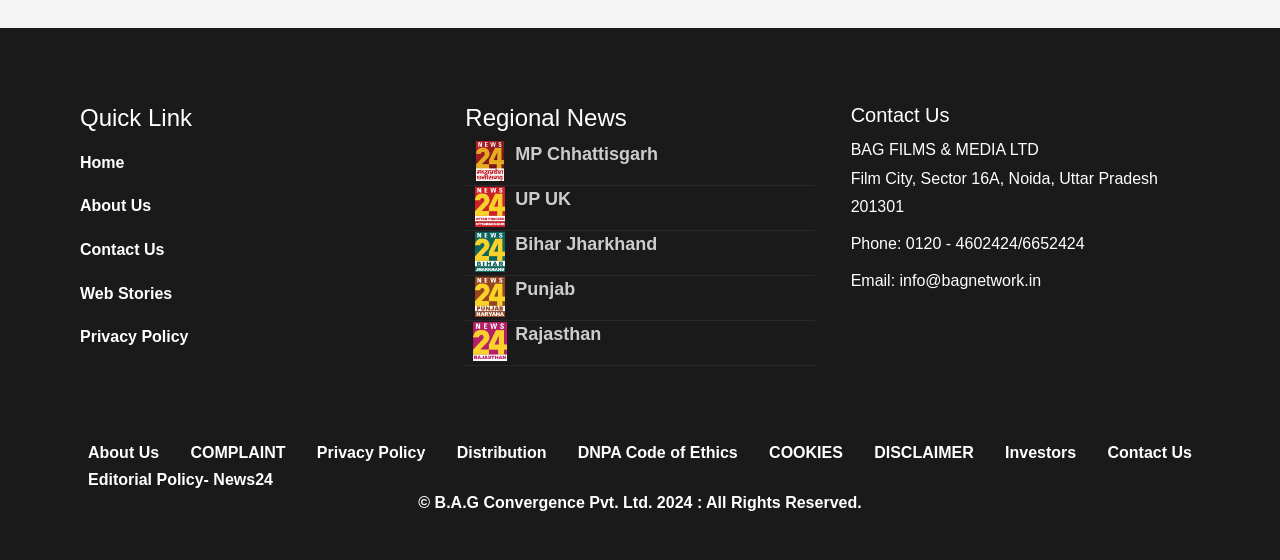Identify the coordinates of the bounding box for the element described below: "Editorial Policy- News24". Return the coordinates as four float numbers between 0 and 1: [left, top, right, bottom].

[0.062, 0.833, 0.219, 0.883]